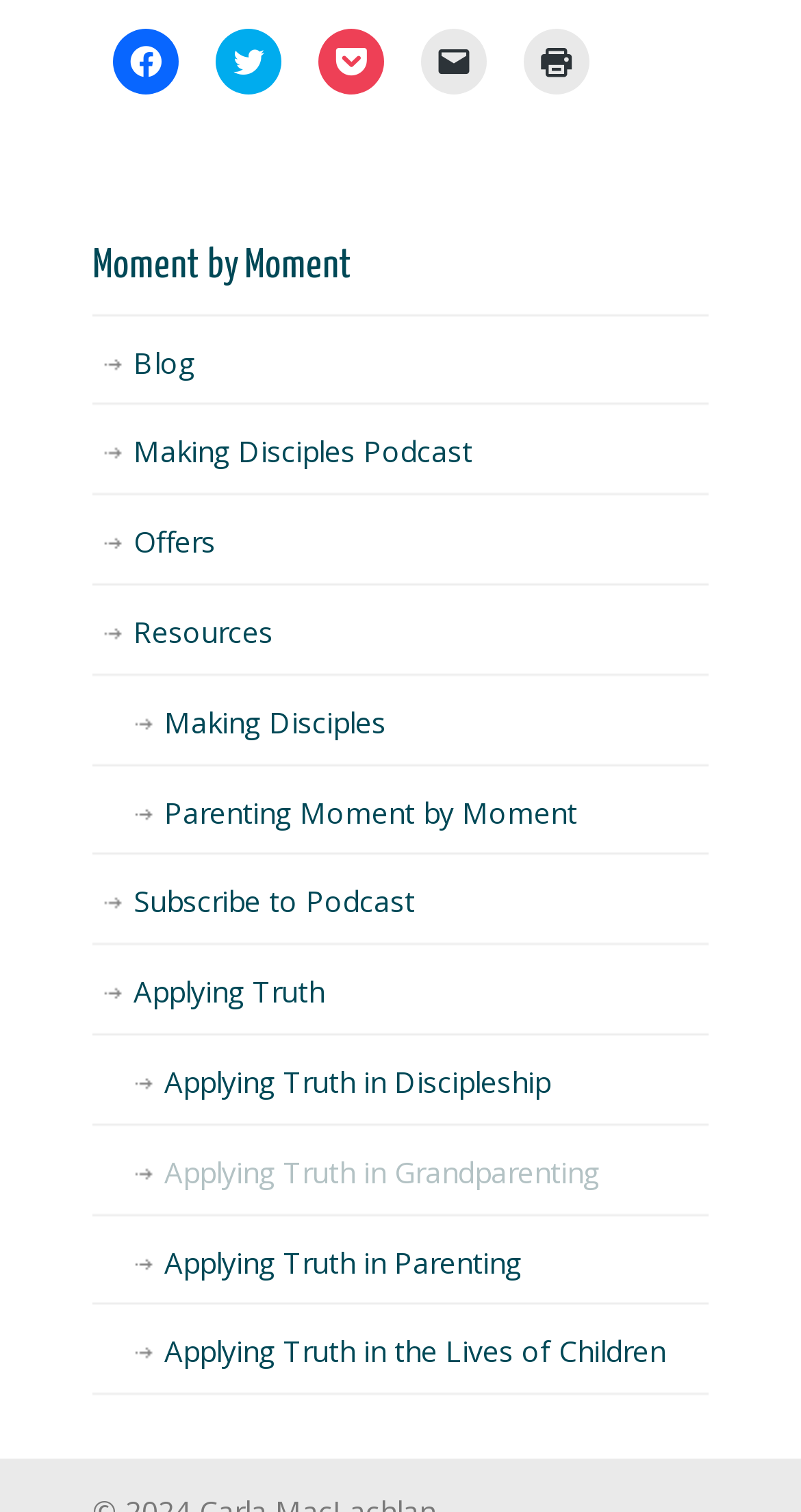Identify the bounding box coordinates of the section that should be clicked to achieve the task described: "go to previous posts".

None